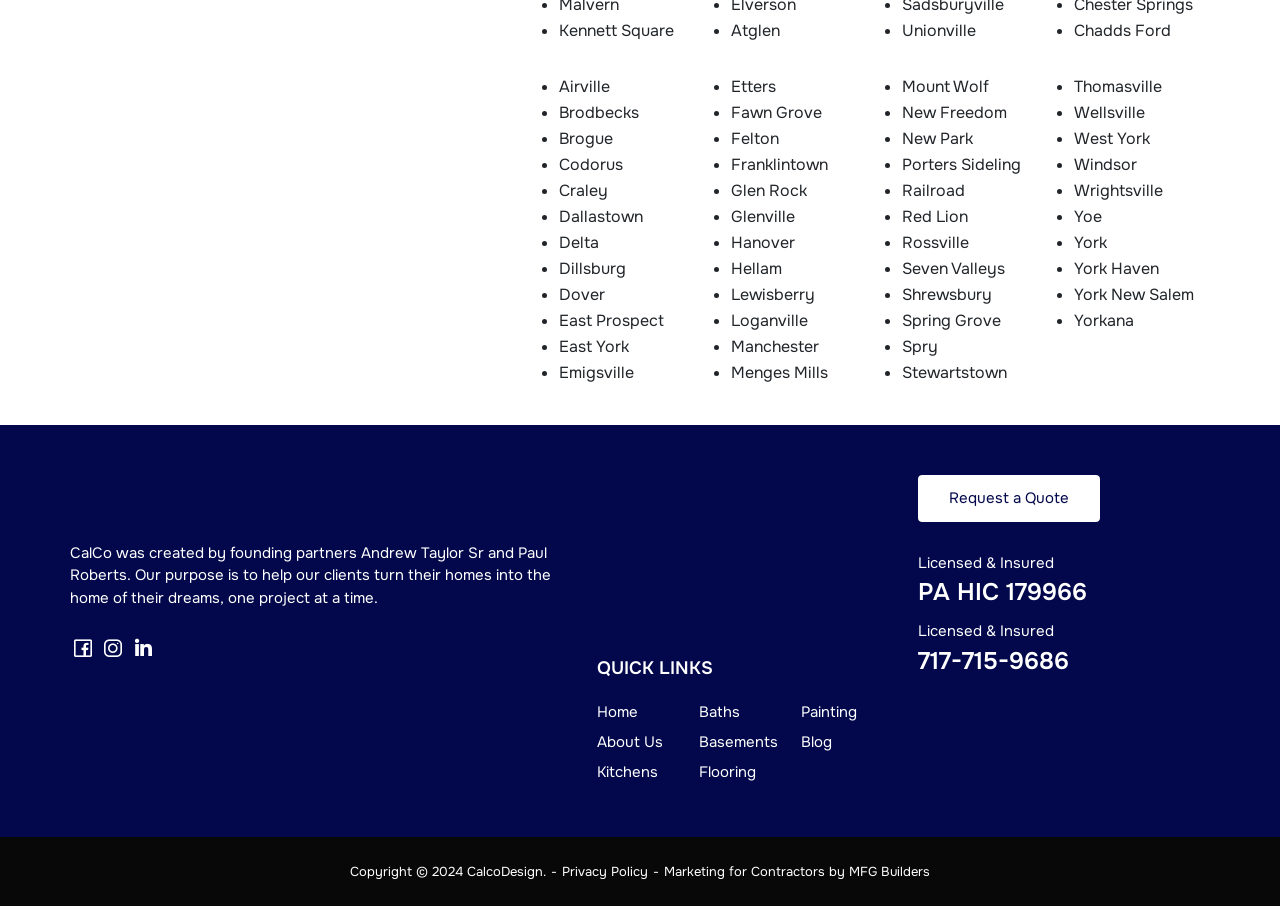Could you highlight the region that needs to be clicked to execute the instruction: "View Unionville"?

[0.705, 0.022, 0.762, 0.045]